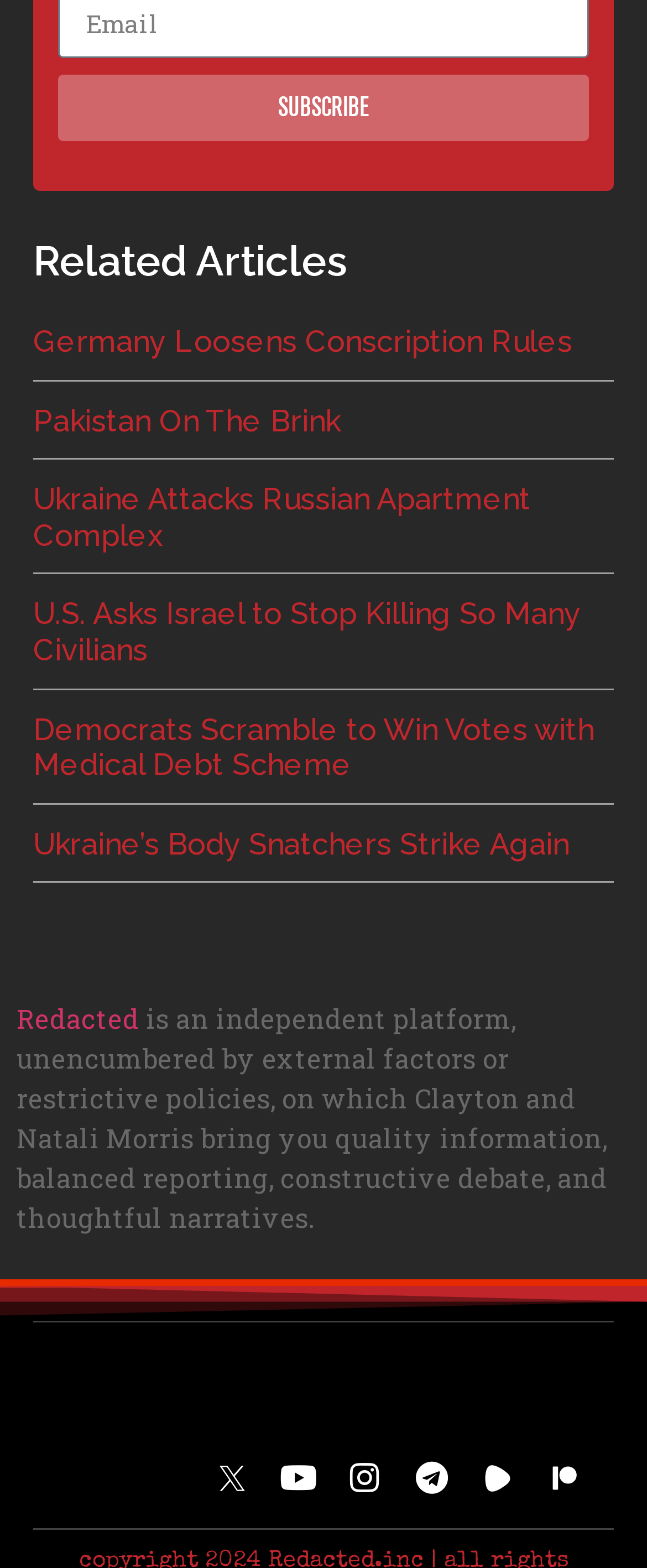Pinpoint the bounding box coordinates of the area that must be clicked to complete this instruction: "Subscribe to the newsletter".

[0.09, 0.048, 0.91, 0.09]